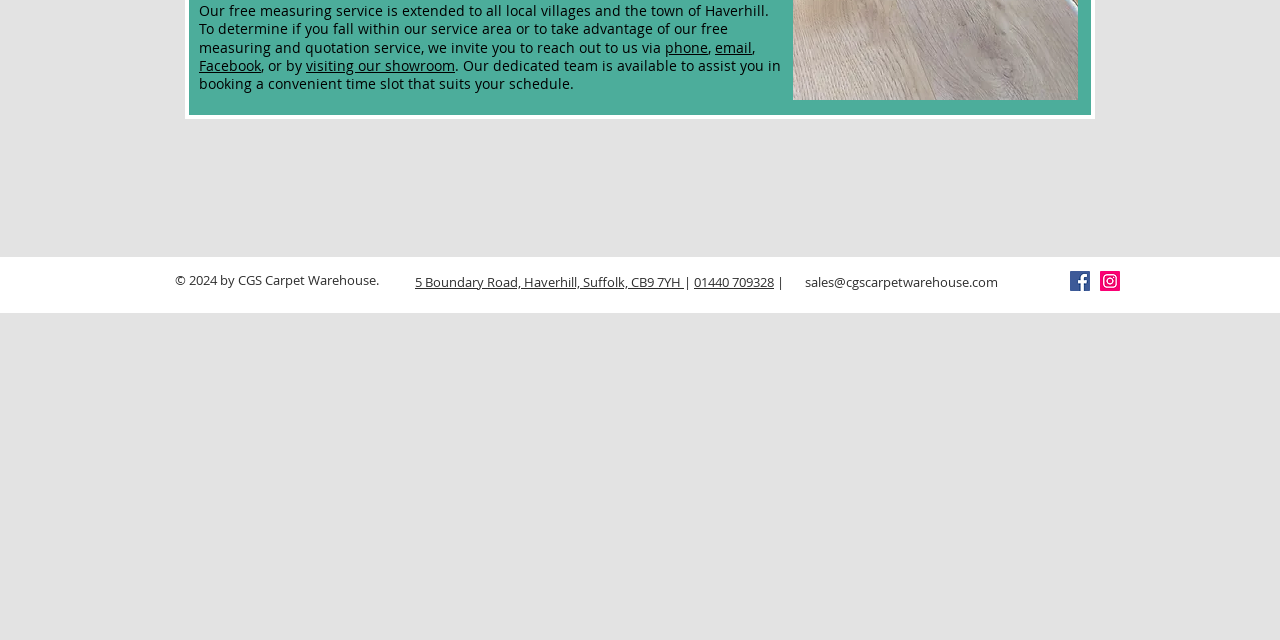Please find the bounding box coordinates in the format (top-left x, top-left y, bottom-right x, bottom-right y) for the given element description. Ensure the coordinates are floating point numbers between 0 and 1. Description: Facebook

[0.155, 0.087, 0.204, 0.117]